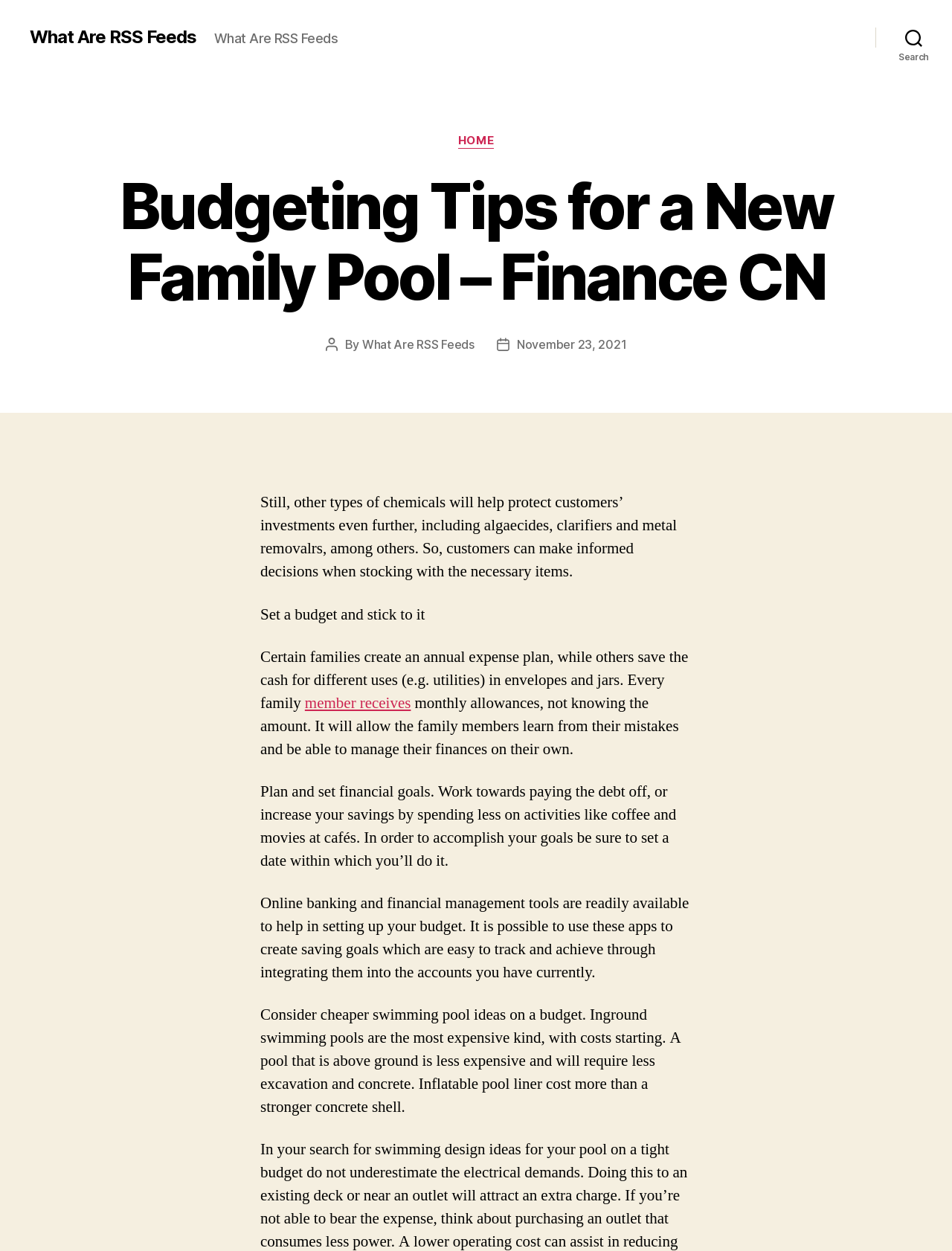What is the topic of the article?
Please provide a comprehensive answer based on the information in the image.

Based on the heading 'Budgeting Tips for a New Family Pool – Finance CN', it is clear that the article is about budgeting for a new family pool.